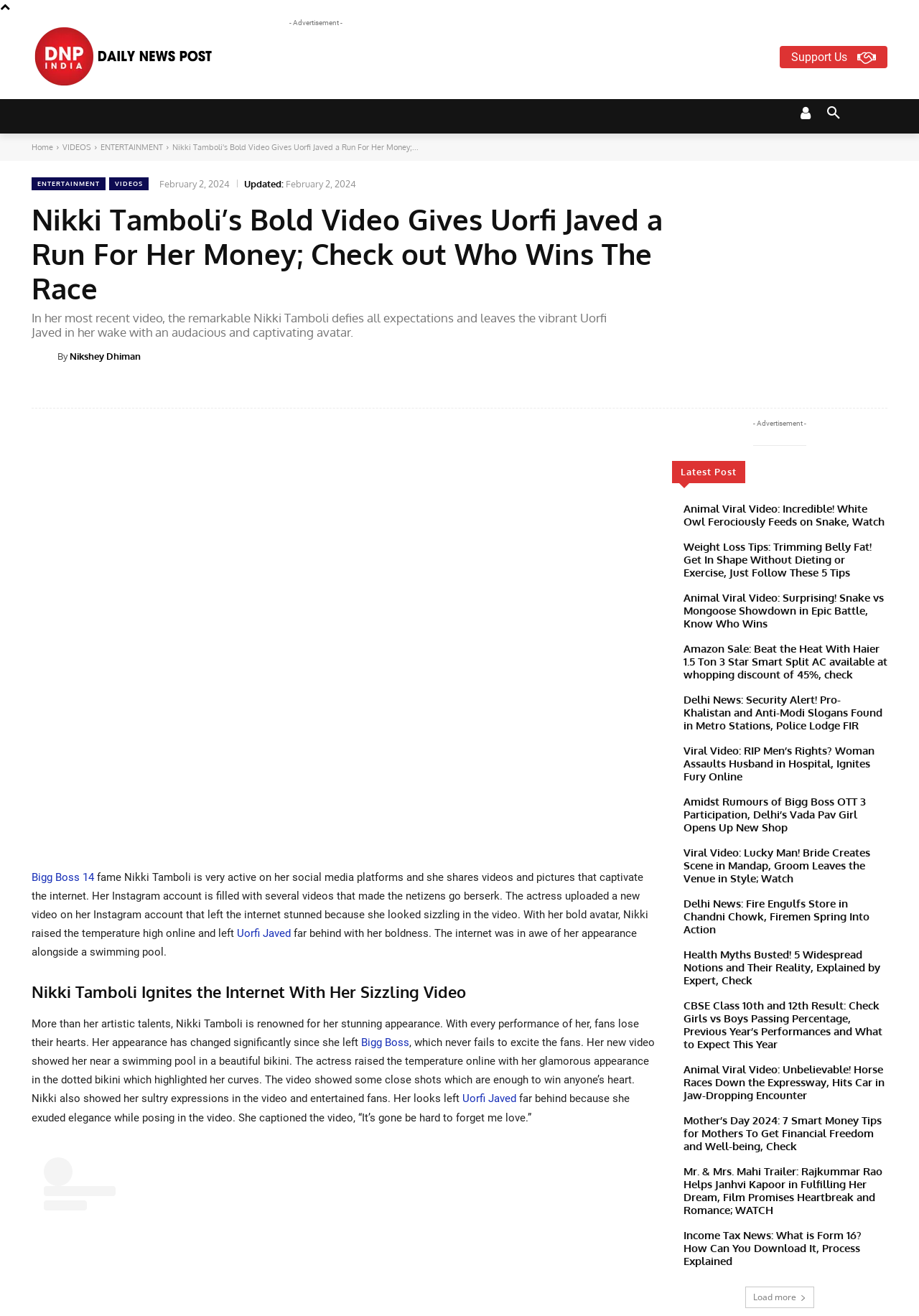Provide the bounding box coordinates of the HTML element described by the text: "alt="Nikki Tamboli" title="Nikki Tamboli"".

[0.034, 0.328, 0.716, 0.645]